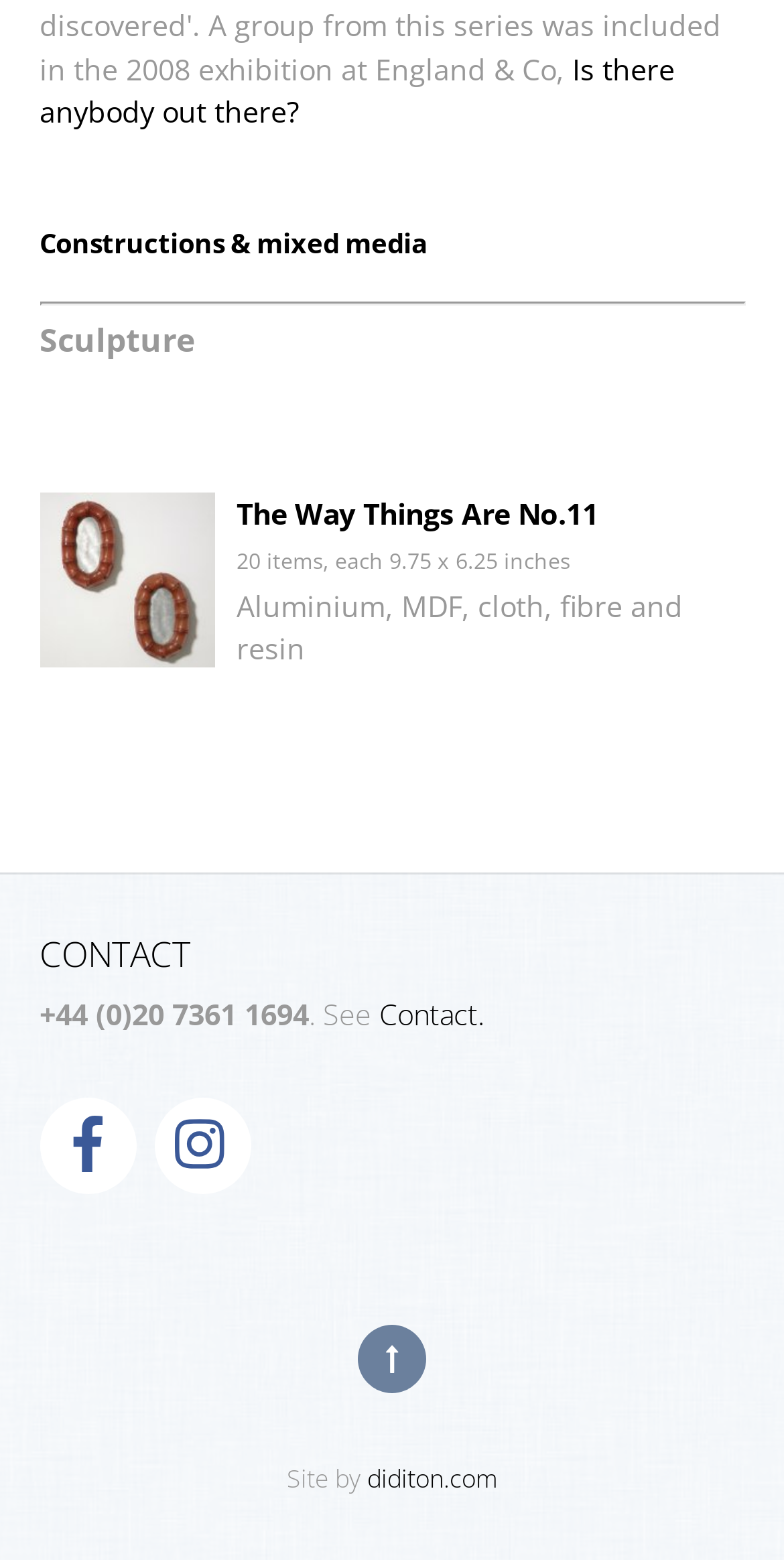Use a single word or phrase to answer this question: 
What is the material of the artwork 'The Way Things Are No.11'?

Aluminium, MDF, cloth, fibre and resin